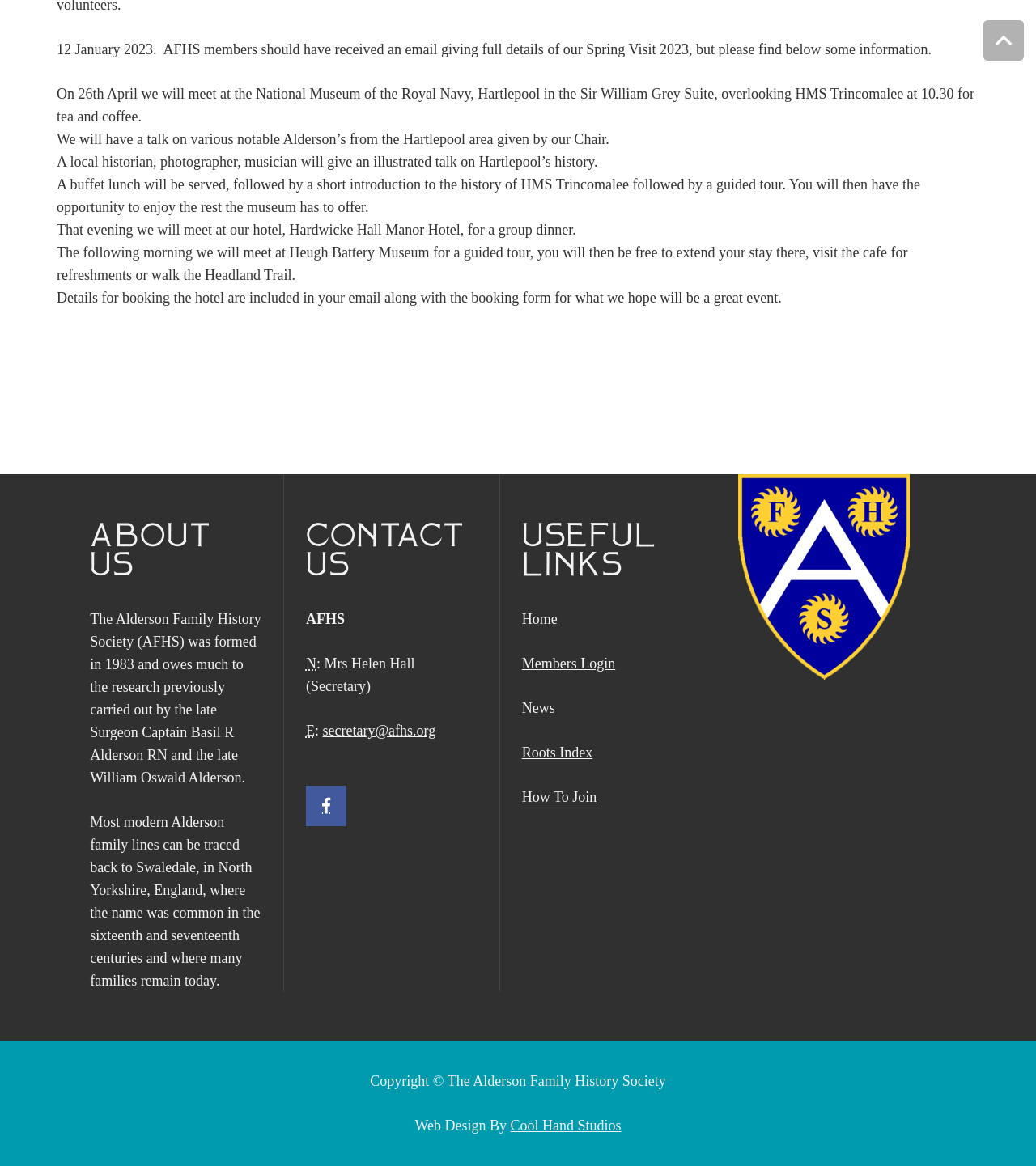Answer the question below in one word or phrase:
What is the name of the museum where the guided tour will take place?

Heugh Battery Museum